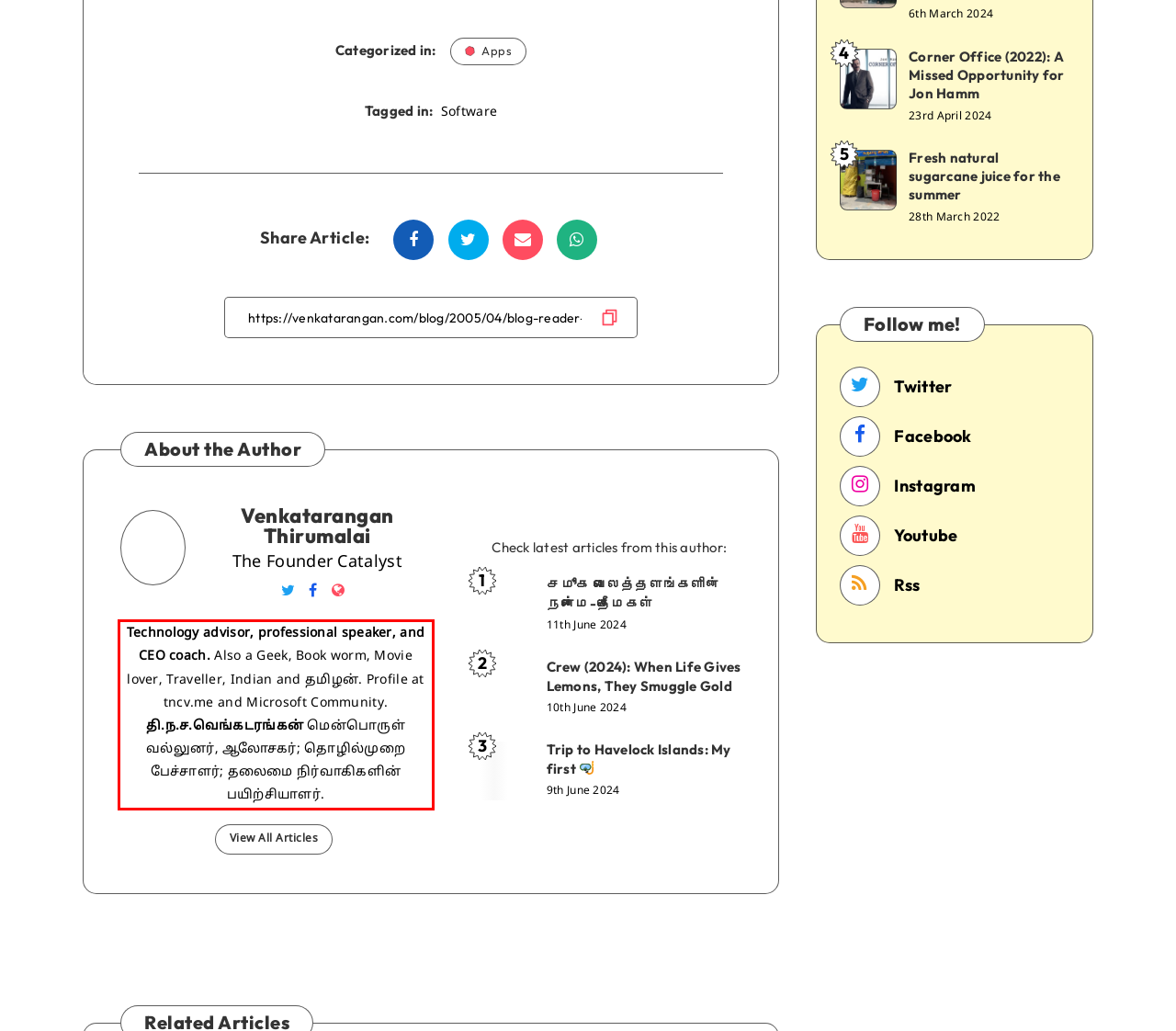Please analyze the provided webpage screenshot and perform OCR to extract the text content from the red rectangle bounding box.

Technology advisor, professional speaker, and CEO coach. Also a Geek, Book worm, Movie lover, Traveller, Indian and தமிழன். Profile at tncv.me and Microsoft Community. தி.ந.ச.வெங்கடரங்கன் மென்பொருள் வல்லுனர், ஆலோசகர்; தொழில்முறை பேச்சாளர்; தலைமை நிர்வாகிகளின் பயிற்சியாளர்.